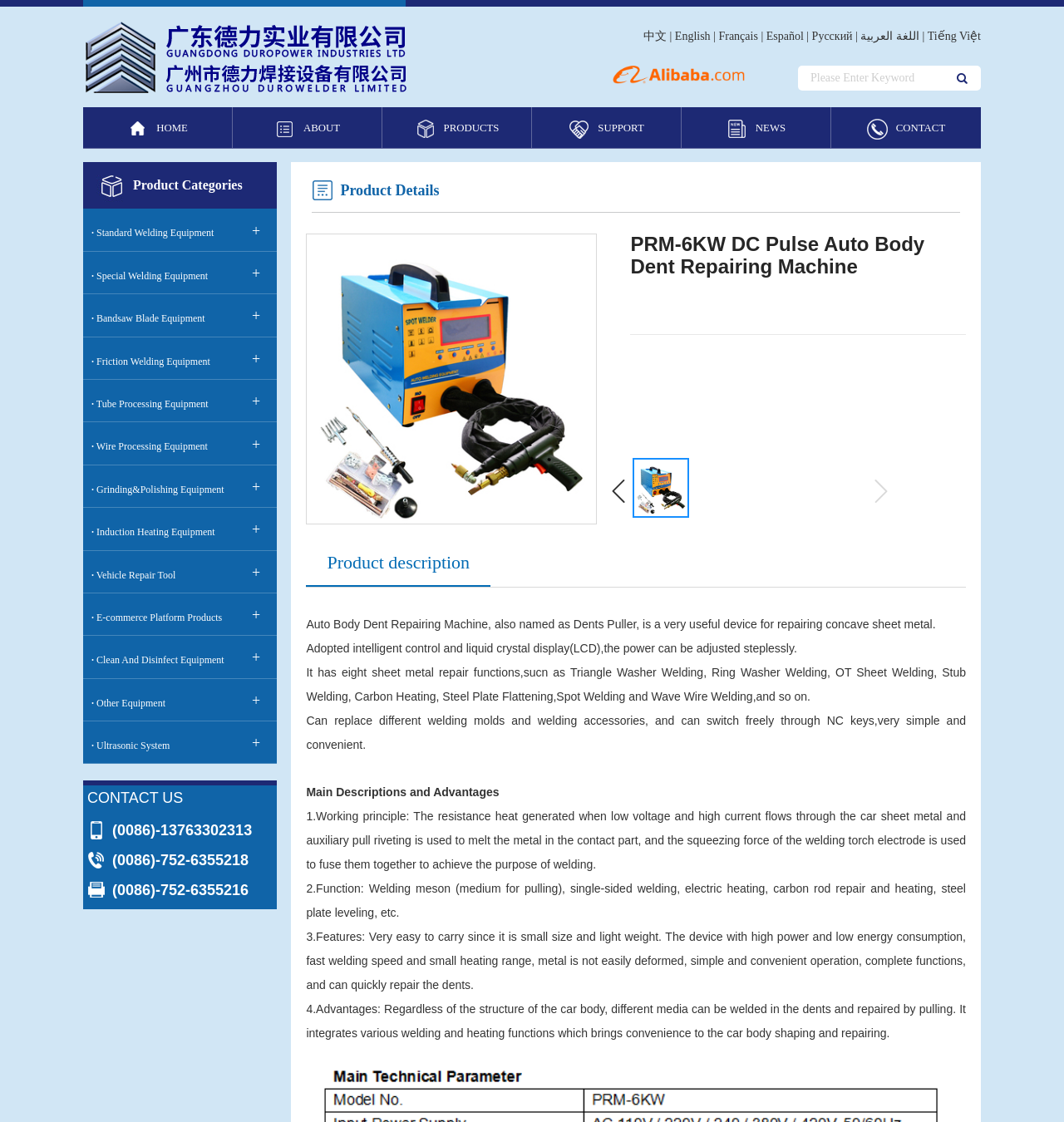What is the advantage of the product?
Using the image as a reference, give an elaborate response to the question.

I found the advantage of the product by reading the product description. It says that the product is small in size and light in weight, making it easy to carry, and it also has a simple and convenient operation.